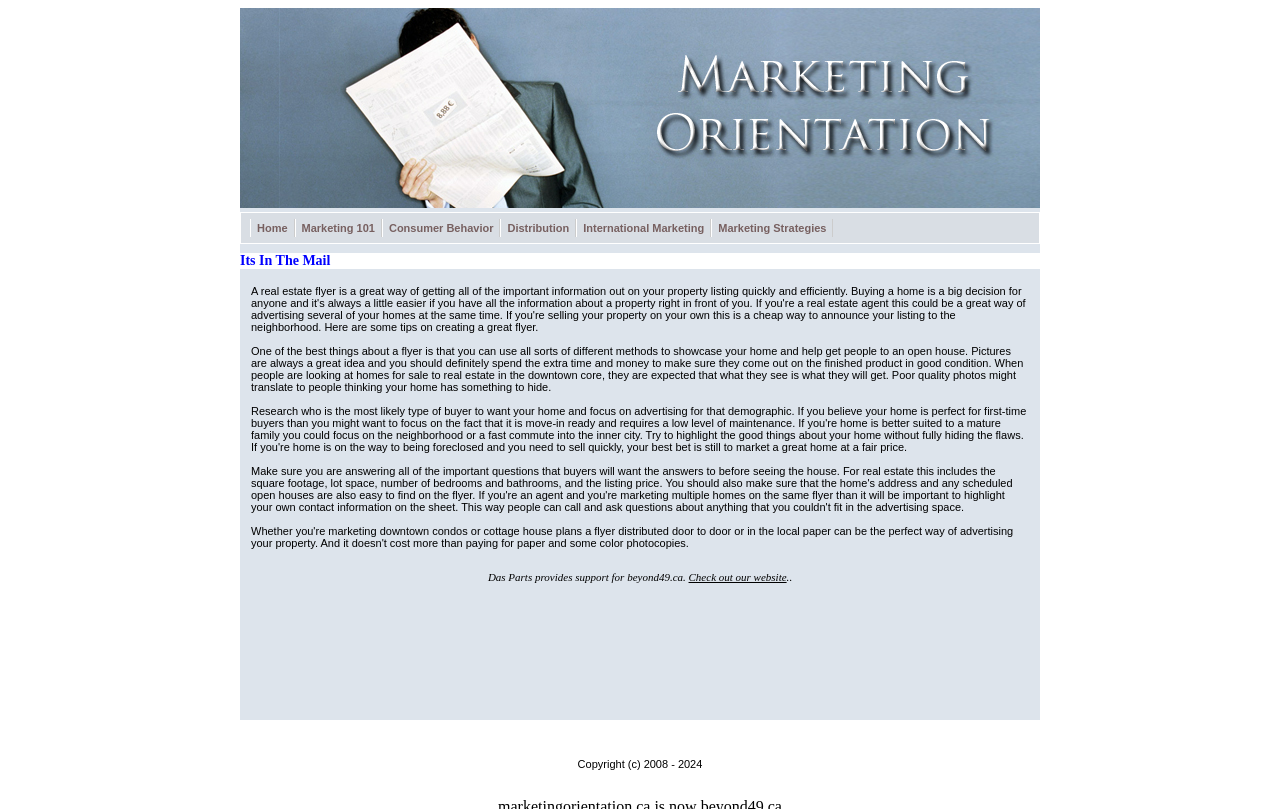Identify and provide the title of the webpage.

Its In The Mail